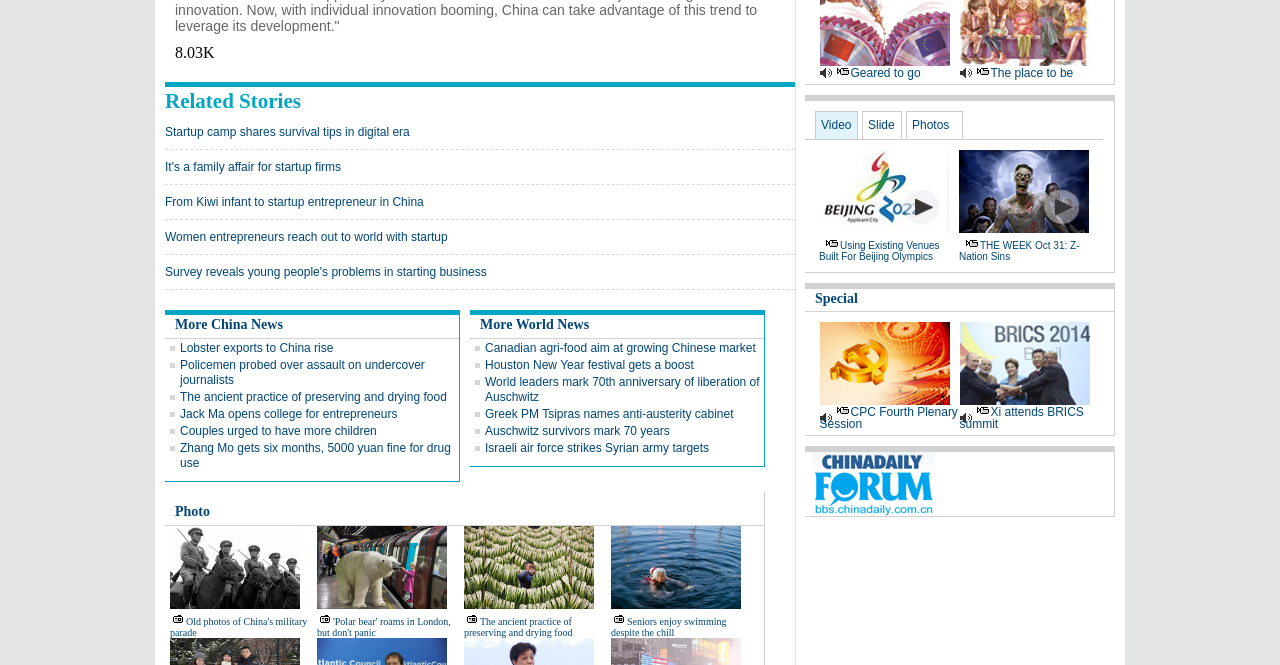What is the topic of the image at [0.133, 0.791, 0.242, 0.916]?
Please provide a single word or phrase as the answer based on the screenshot.

Photo